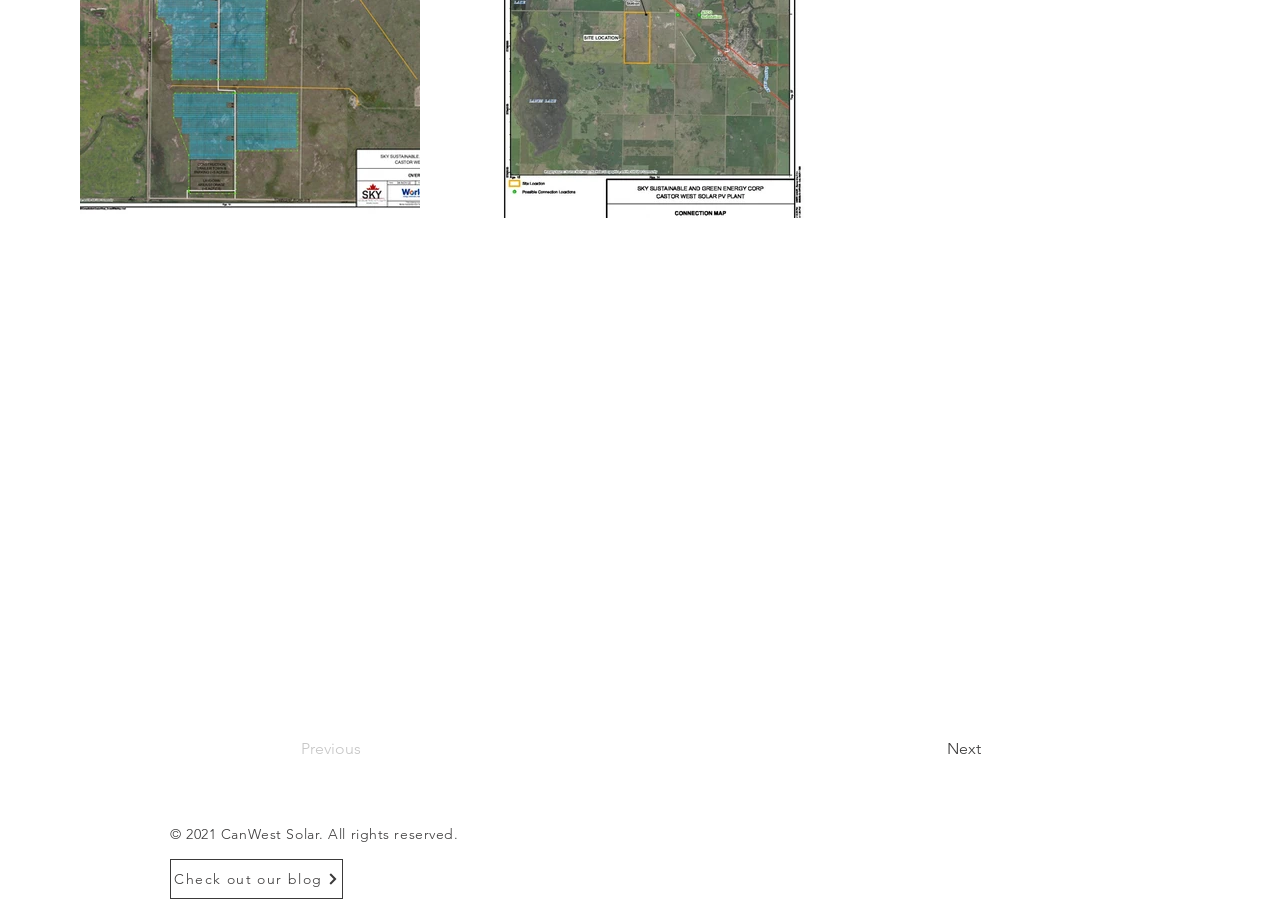Find the bounding box of the UI element described as follows: "Check out our blog".

[0.133, 0.933, 0.268, 0.976]